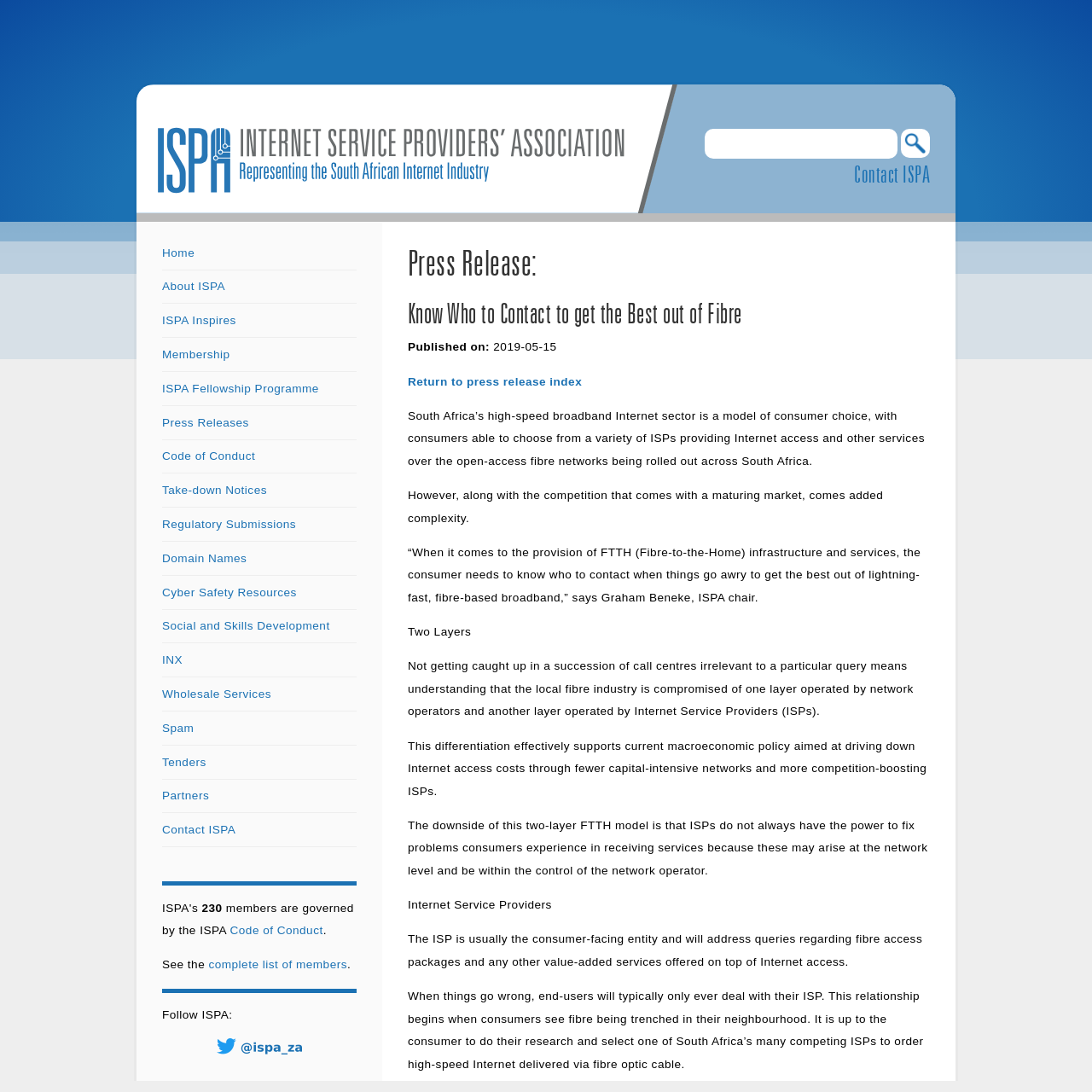Please specify the bounding box coordinates for the clickable region that will help you carry out the instruction: "Click on the 'Search' button".

[0.825, 0.118, 0.852, 0.145]